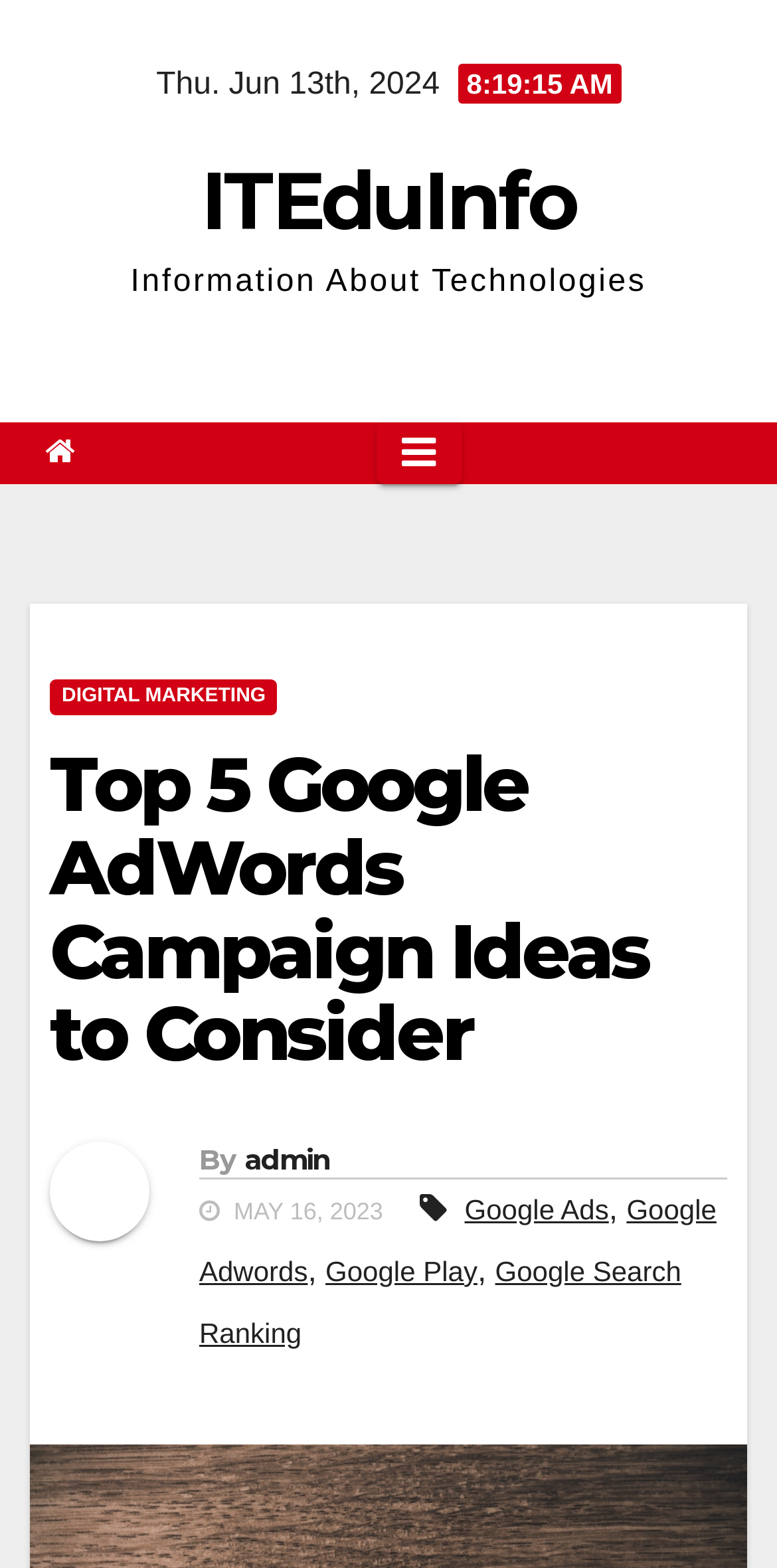Please specify the bounding box coordinates of the area that should be clicked to accomplish the following instruction: "Toggle navigation". The coordinates should consist of four float numbers between 0 and 1, i.e., [left, top, right, bottom].

[0.483, 0.269, 0.594, 0.309]